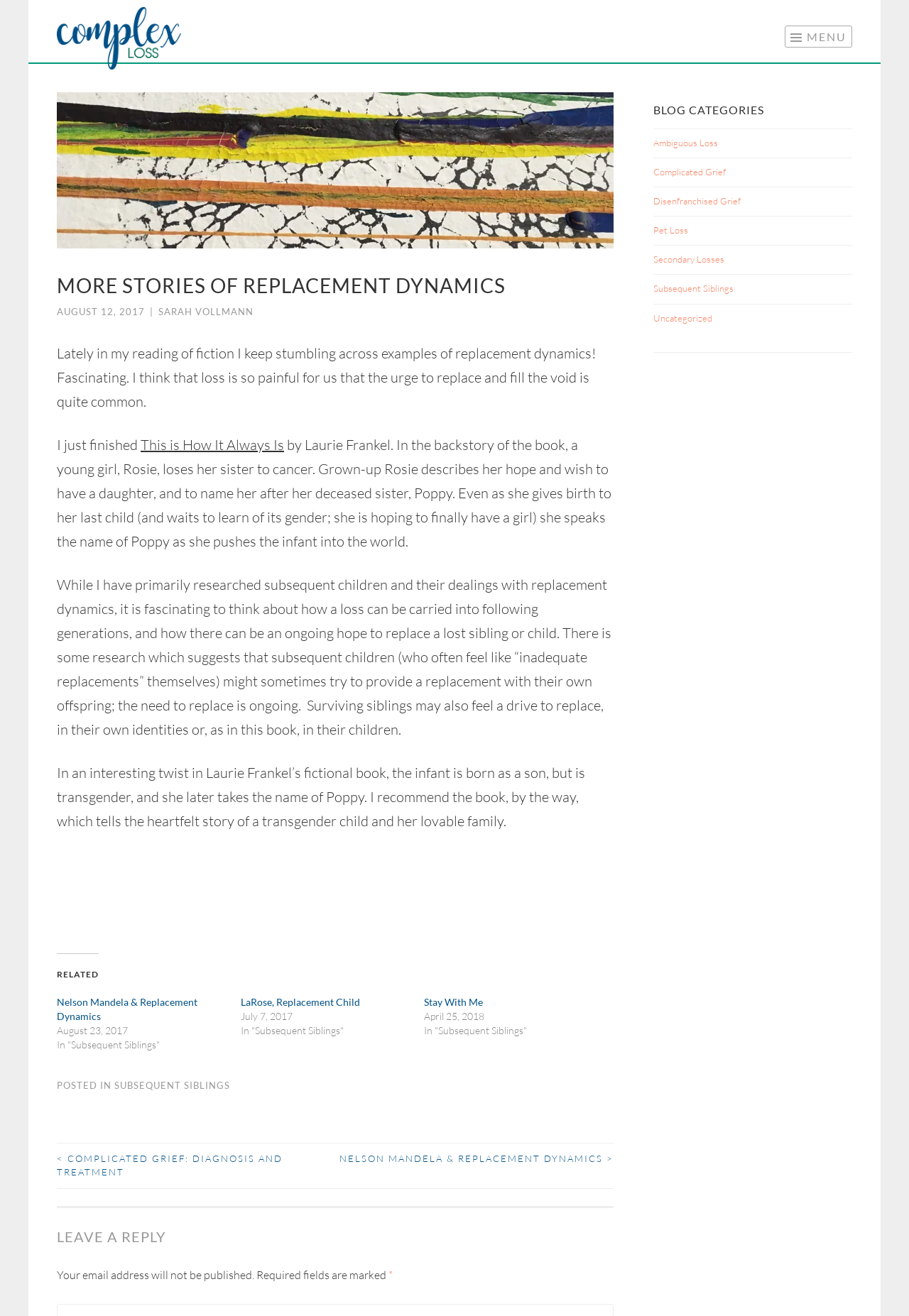Provide the bounding box coordinates for the specified HTML element described in this description: "Ambiguous Loss". The coordinates should be four float numbers ranging from 0 to 1, in the format [left, top, right, bottom].

[0.719, 0.104, 0.79, 0.112]